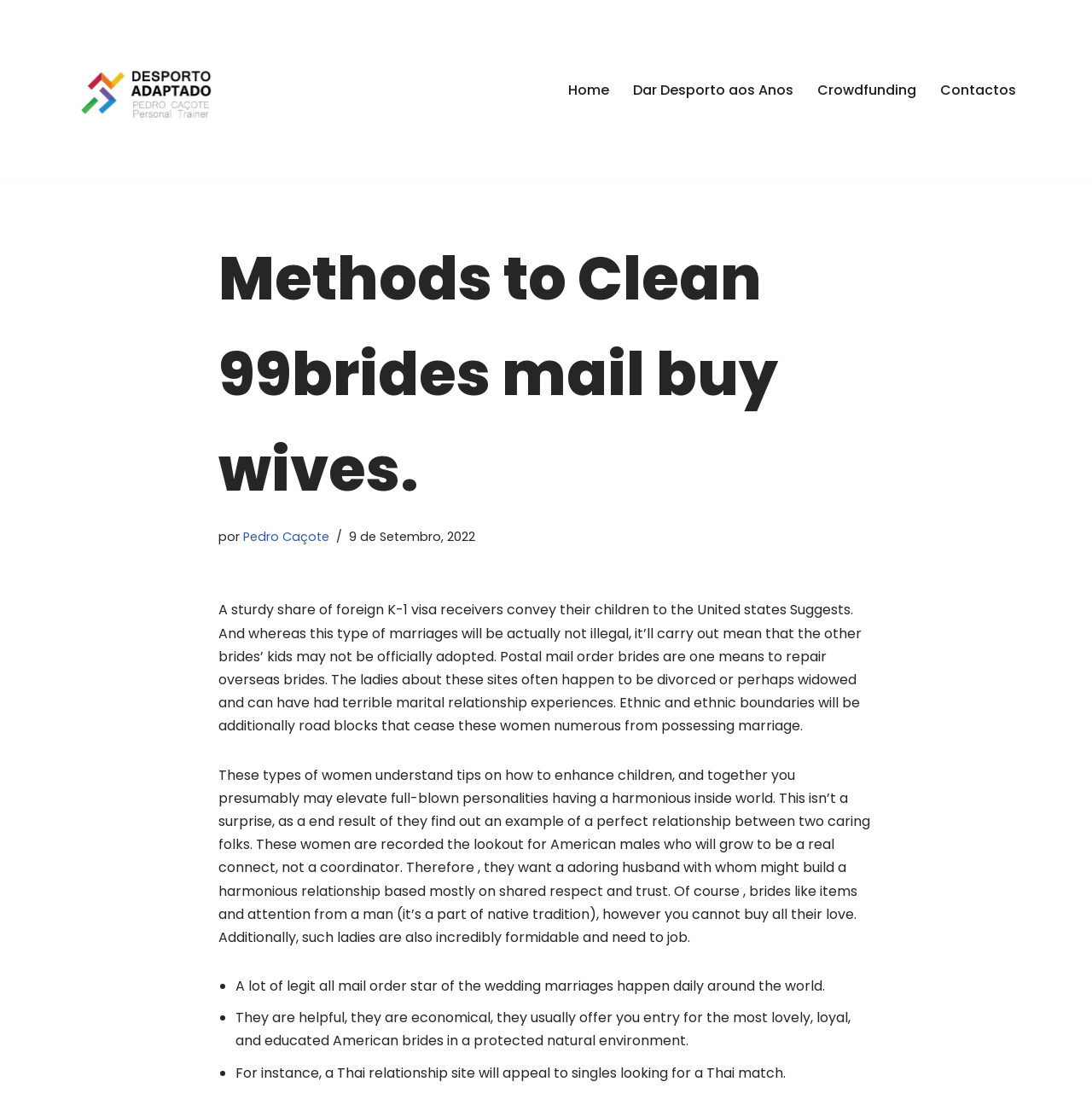What is the date of the article?
Refer to the image and provide a concise answer in one word or phrase.

9 de Setembro, 2022